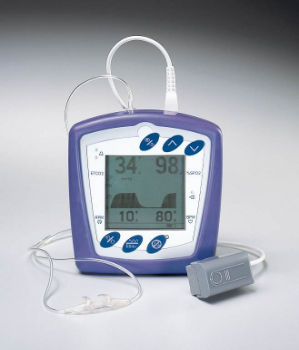Generate a detailed narrative of the image.

The image showcases the Capnocheck II Hand-Held CO2/SpO2 Monitor from BCI, a compact and portable medical device designed for efficient monitoring of vital signs. Featuring a large LCD backlit display, the monitor provides critical measurements, including End Tidal CO2, respiration rate, SpO2, and pulse rate, with N2O compensation. The display highlights the patient's current values: a CO2 level of 34 mmHg and an SpO2 of 98%.

This versatile device is equipped with a protective rubber boot, making it suitable for use in various medical settings such as EMS, Emergency Rooms, and Recovery Rooms. Its lightweight and handheld design are ideal for intra-hospital transport, ensuring accessibility and ease of use. The Capnocheck II is also equipped with an infrared serial interface that allows for easy downloading of patient data to a printer, enhancing workflow and record-keeping efficiency. This monitor stands out for its ability to function in both pediatric and adult patient populations, reinforcing its utility in diverse healthcare environments.